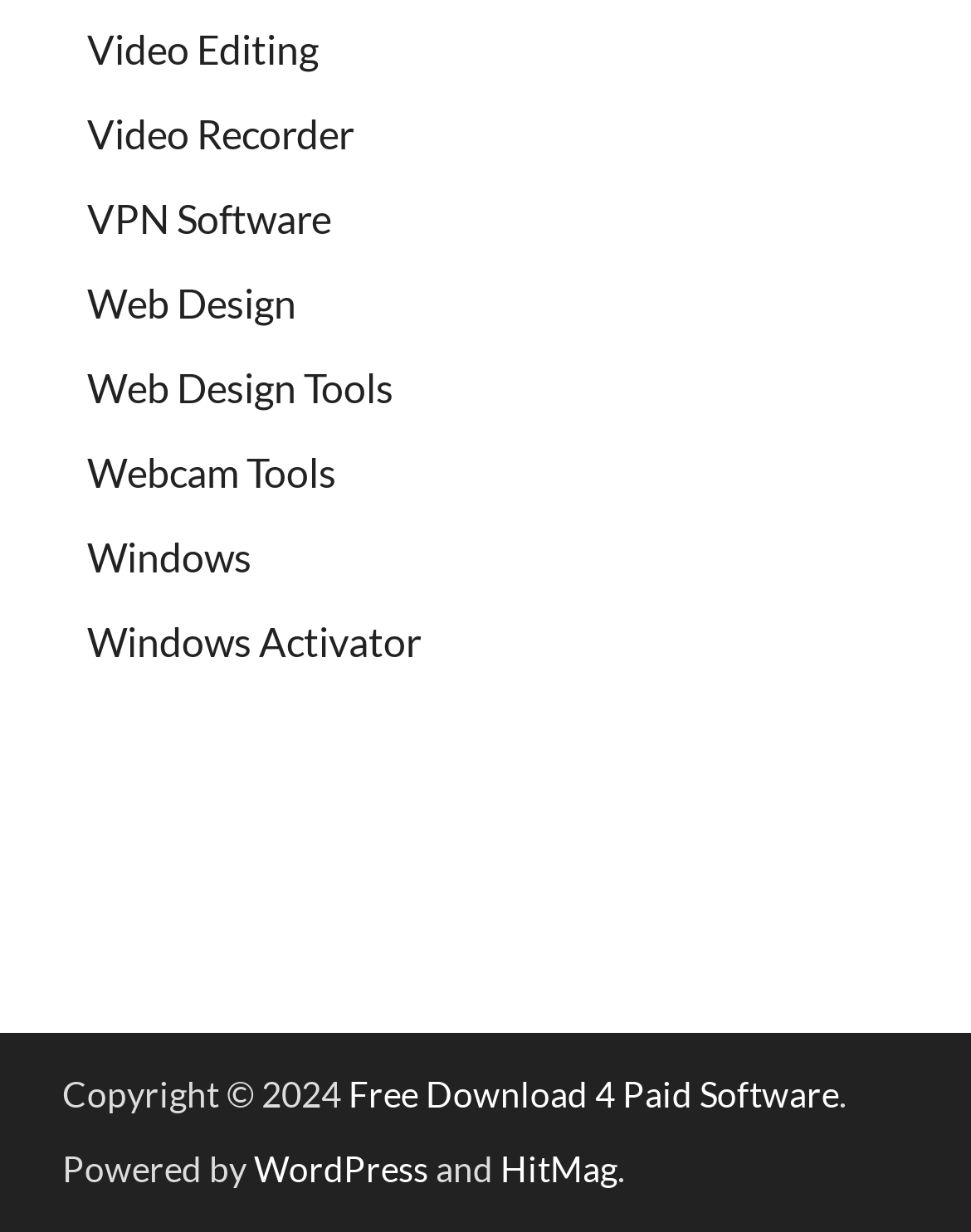Using the image as a reference, answer the following question in as much detail as possible:
What is the purpose of 'Web Design Tools'?

The link element 'Web Design Tools' has a bounding box coordinate of [0.09, 0.294, 0.405, 0.332]. It is likely a tool or resource for designing websites, which is a part of web design.